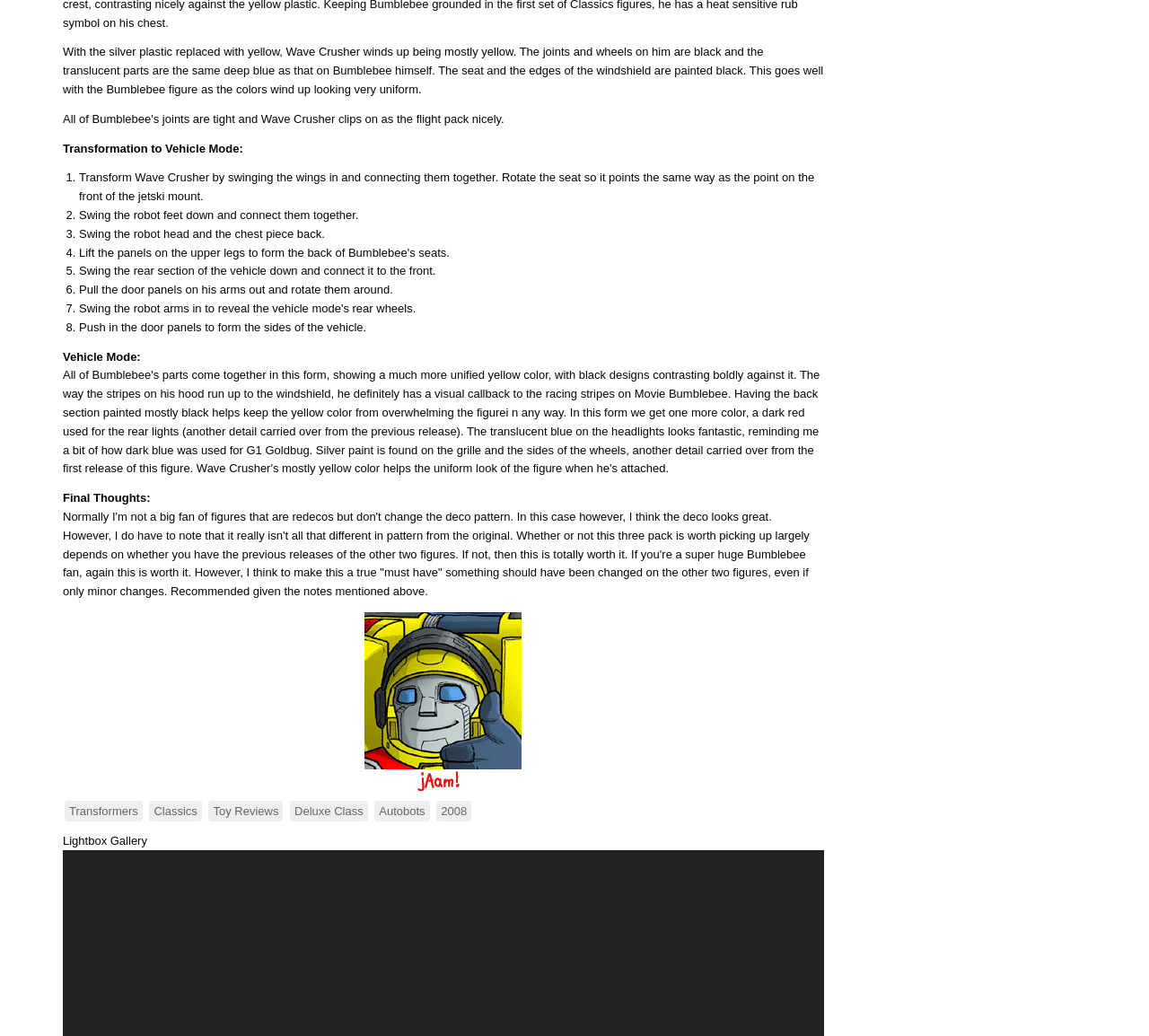Using the information in the image, could you please answer the following question in detail:
What is the main color of Wave Crusher?

Based on the description, 'With the silver plastic replaced with yellow, Wave Crusher winds up being mostly yellow.', it can be inferred that the main color of Wave Crusher is yellow.